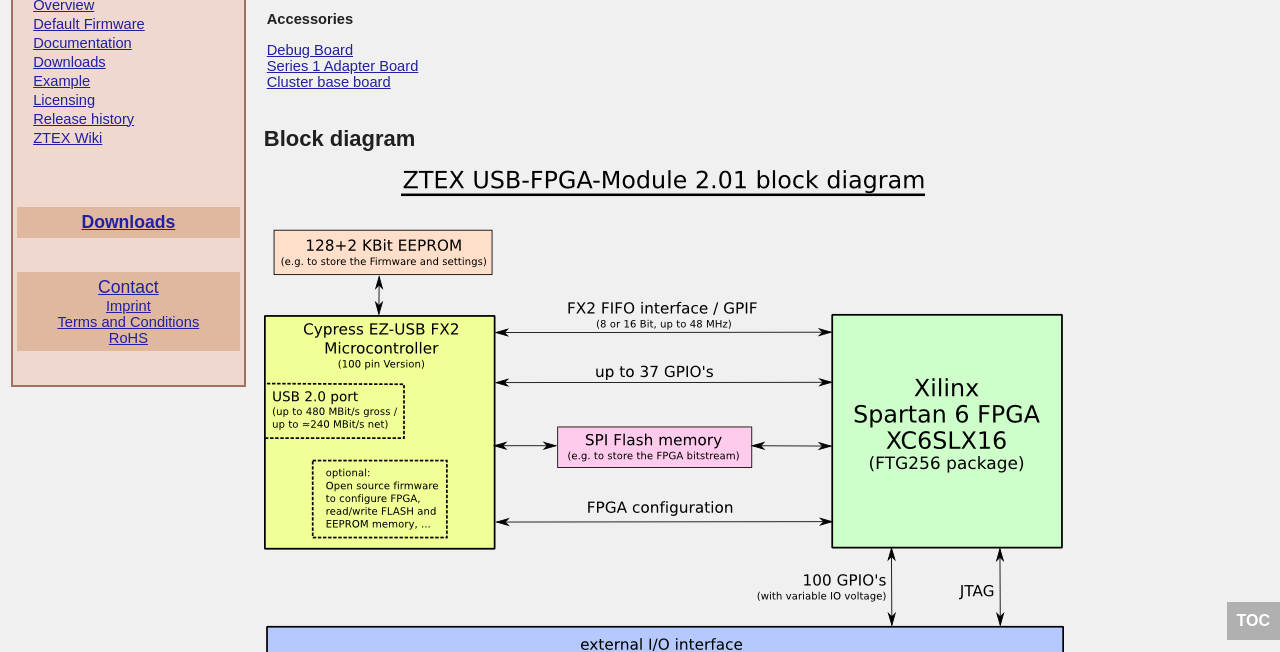Using the provided description: "Cluster base board", find the bounding box coordinates of the corresponding UI element. The output should be four float numbers between 0 and 1, in the format [left, top, right, bottom].

[0.208, 0.114, 0.305, 0.138]